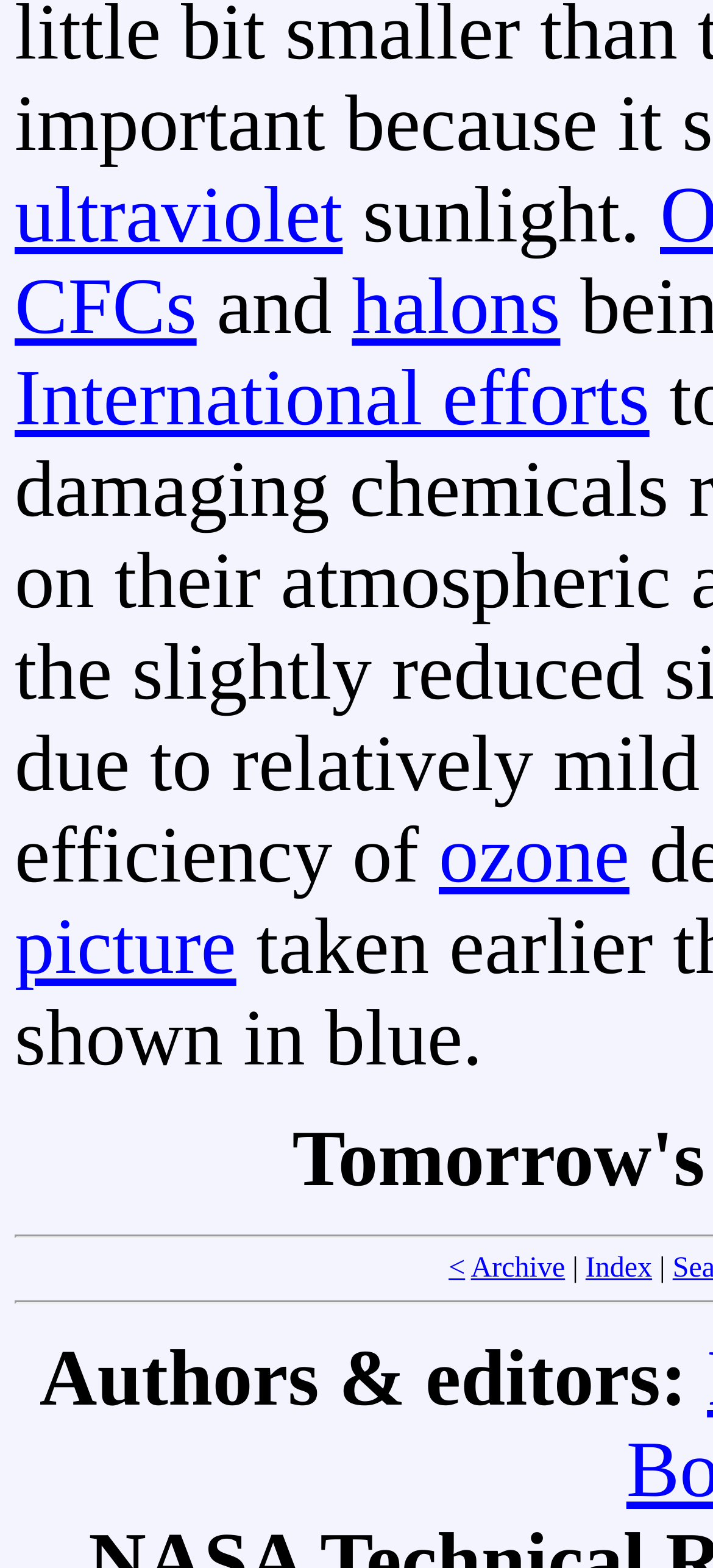Could you find the bounding box coordinates of the clickable area to complete this instruction: "go to ozone"?

[0.615, 0.518, 0.883, 0.574]